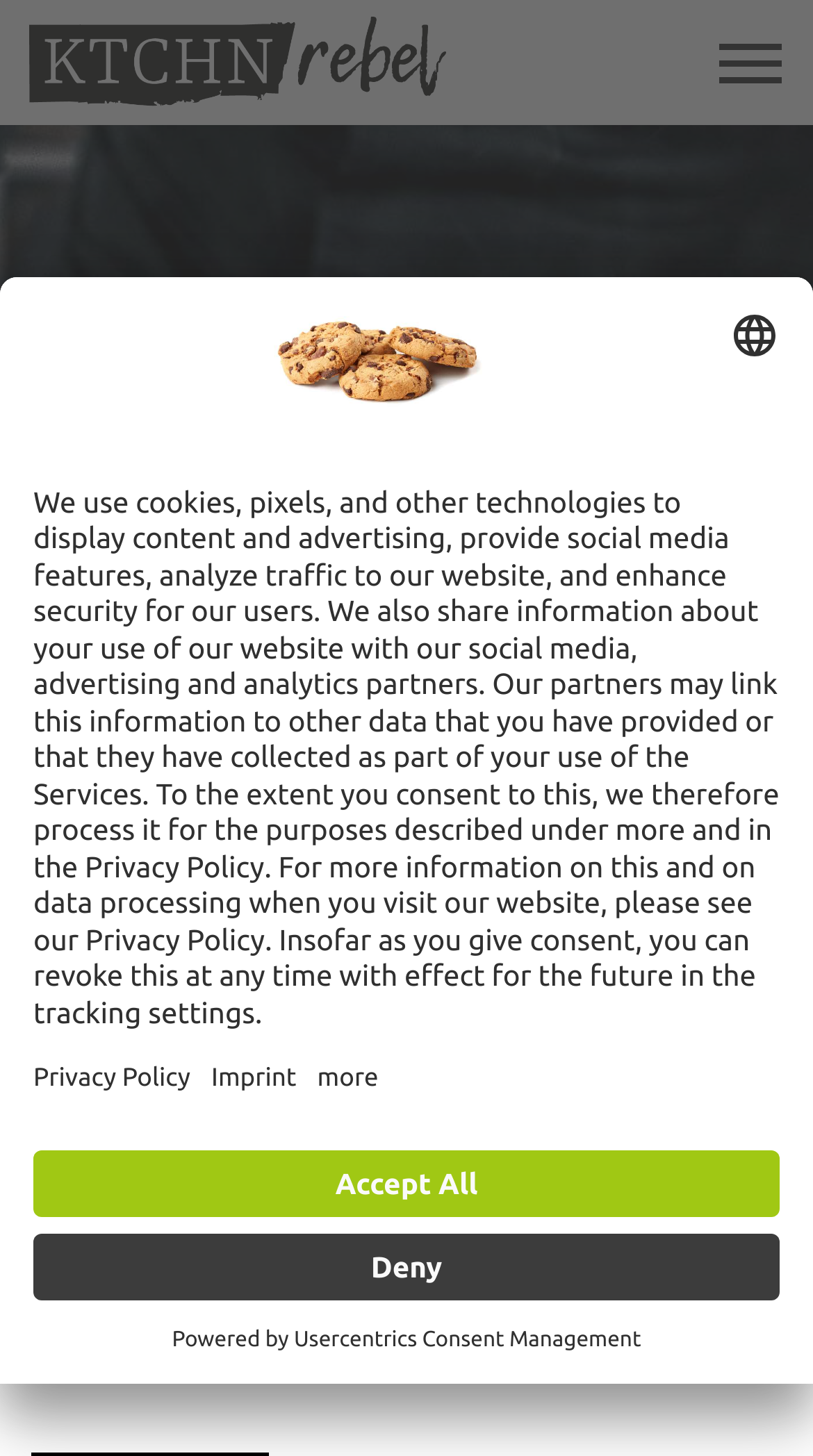Determine the coordinates of the bounding box for the clickable area needed to execute this instruction: "Open the privacy policy".

[0.041, 0.726, 0.234, 0.752]